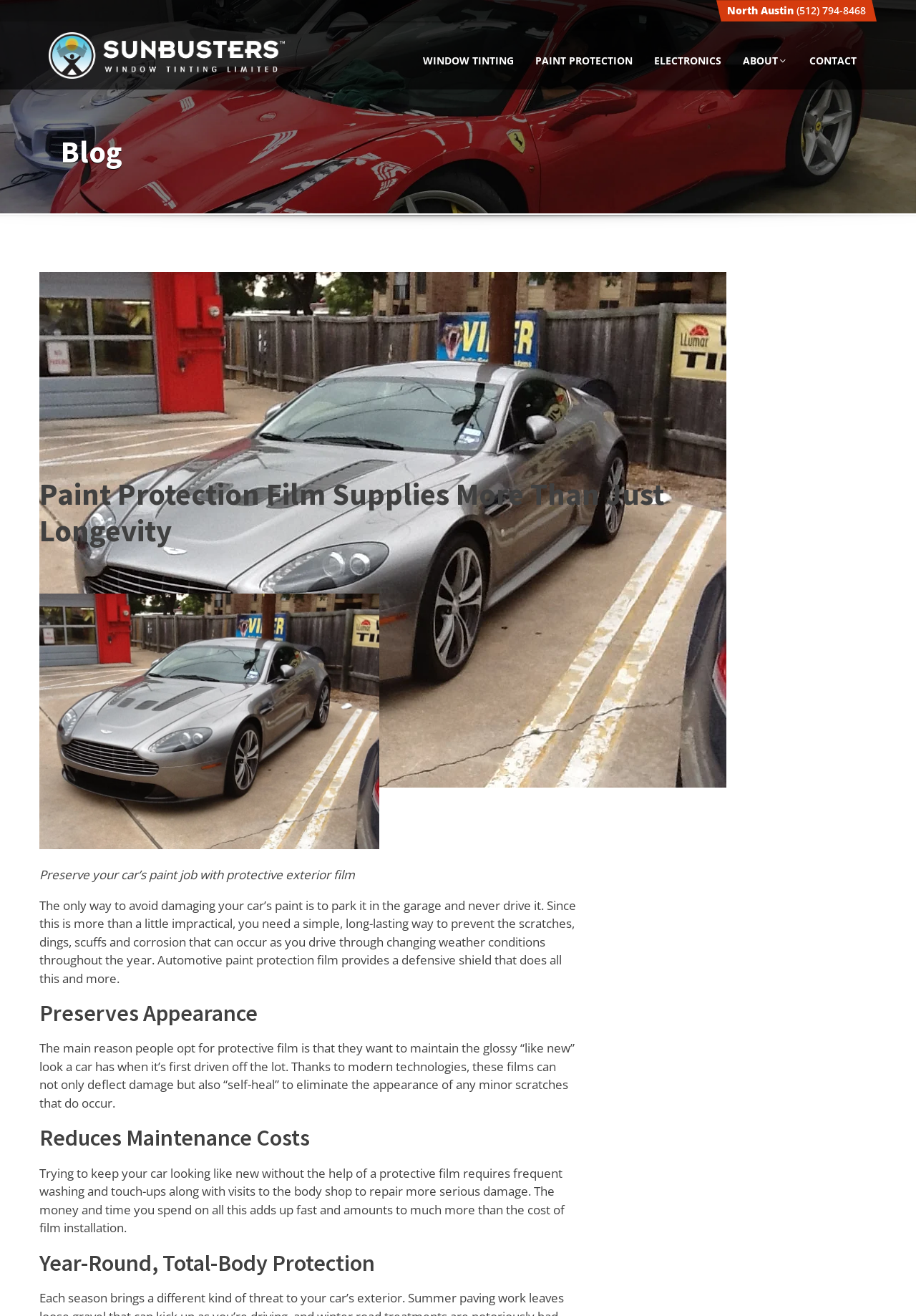Provide the bounding box coordinates for the UI element described in this sentence: "Window Tinting". The coordinates should be four float values between 0 and 1, i.e., [left, top, right, bottom].

[0.45, 0.016, 0.573, 0.068]